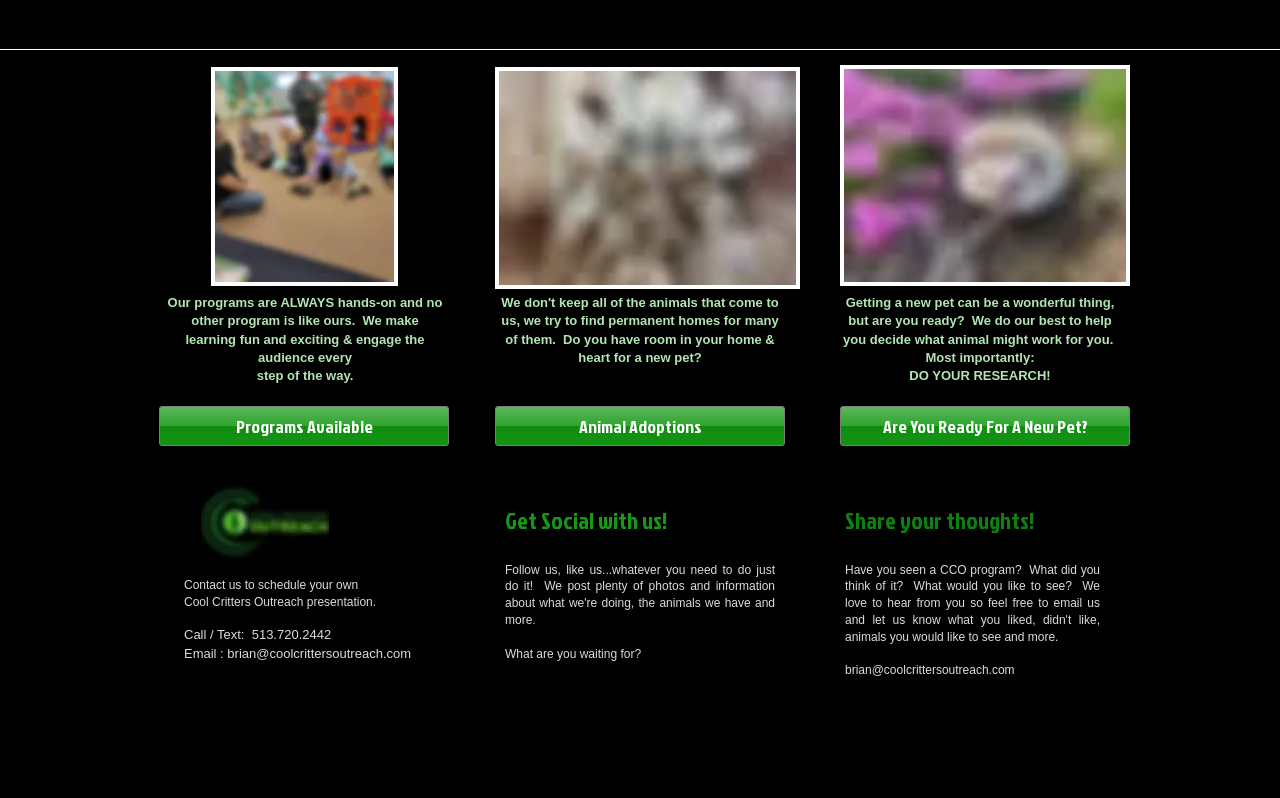Provide a thorough and detailed response to the question by examining the image: 
What social media platforms can you find the organization on?

I inferred this answer by looking at the social media icons located at the bottom of the webpage, which include YouTube, Tiktok, Facebook, and Instagram icons.